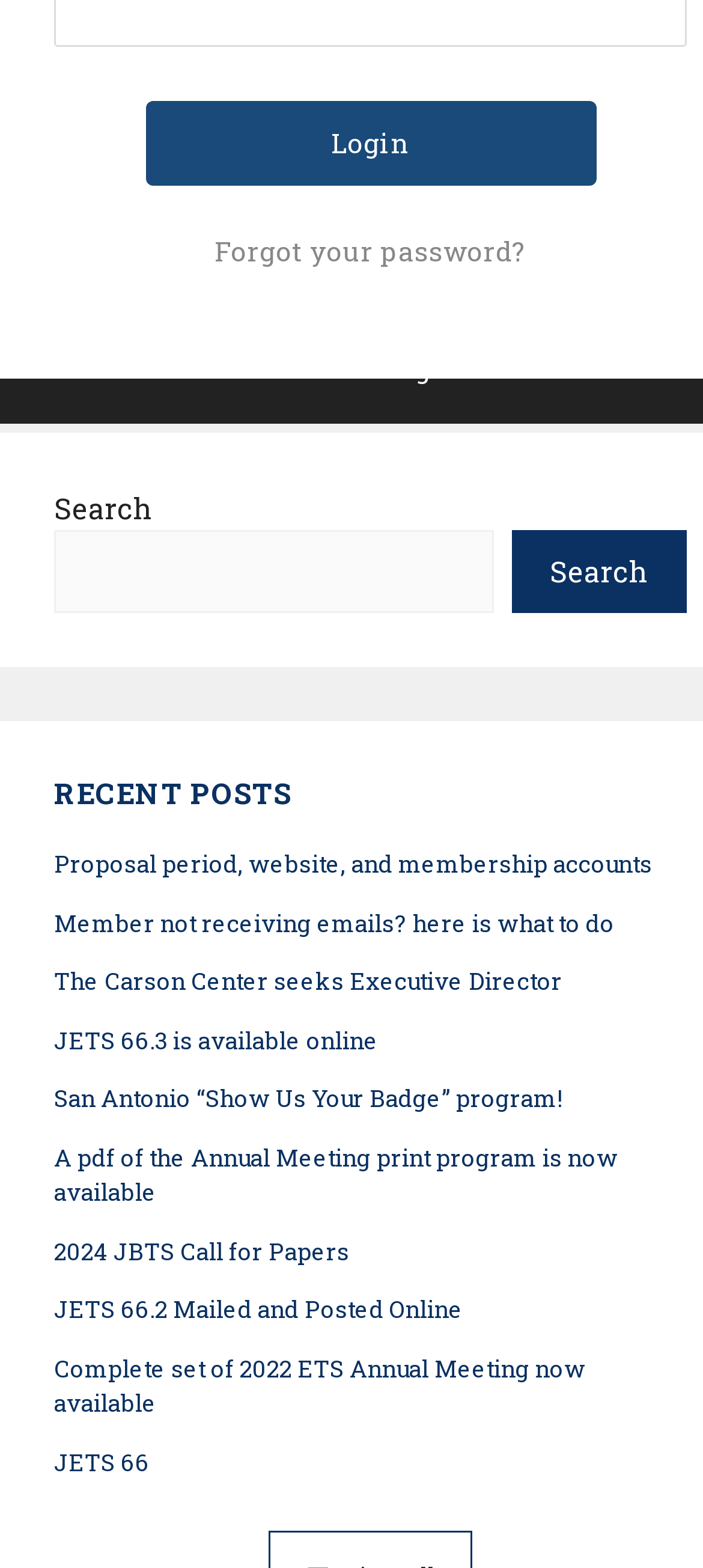Pinpoint the bounding box coordinates of the element you need to click to execute the following instruction: "Click the login button". The bounding box should be represented by four float numbers between 0 and 1, in the format [left, top, right, bottom].

[0.206, 0.064, 0.847, 0.118]